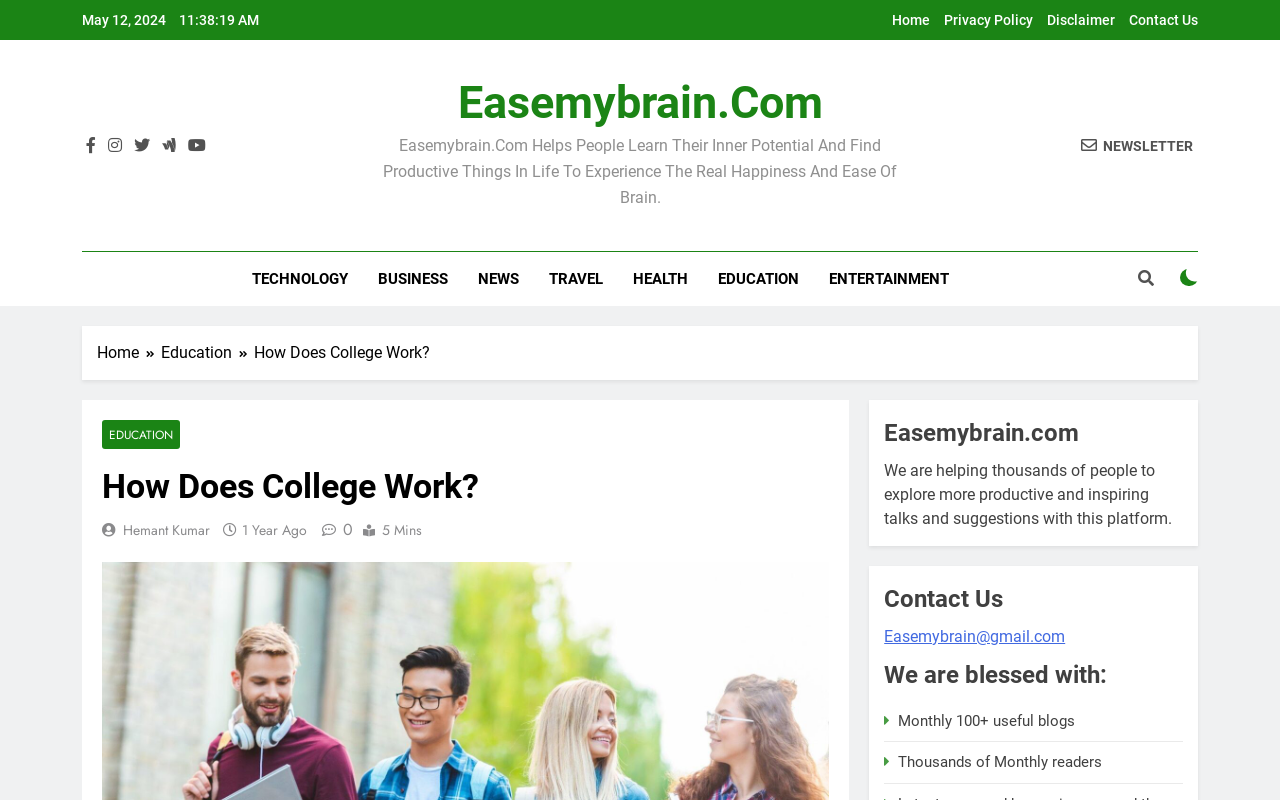Identify the bounding box for the element characterized by the following description: "Privacy Policy".

[0.738, 0.015, 0.807, 0.035]